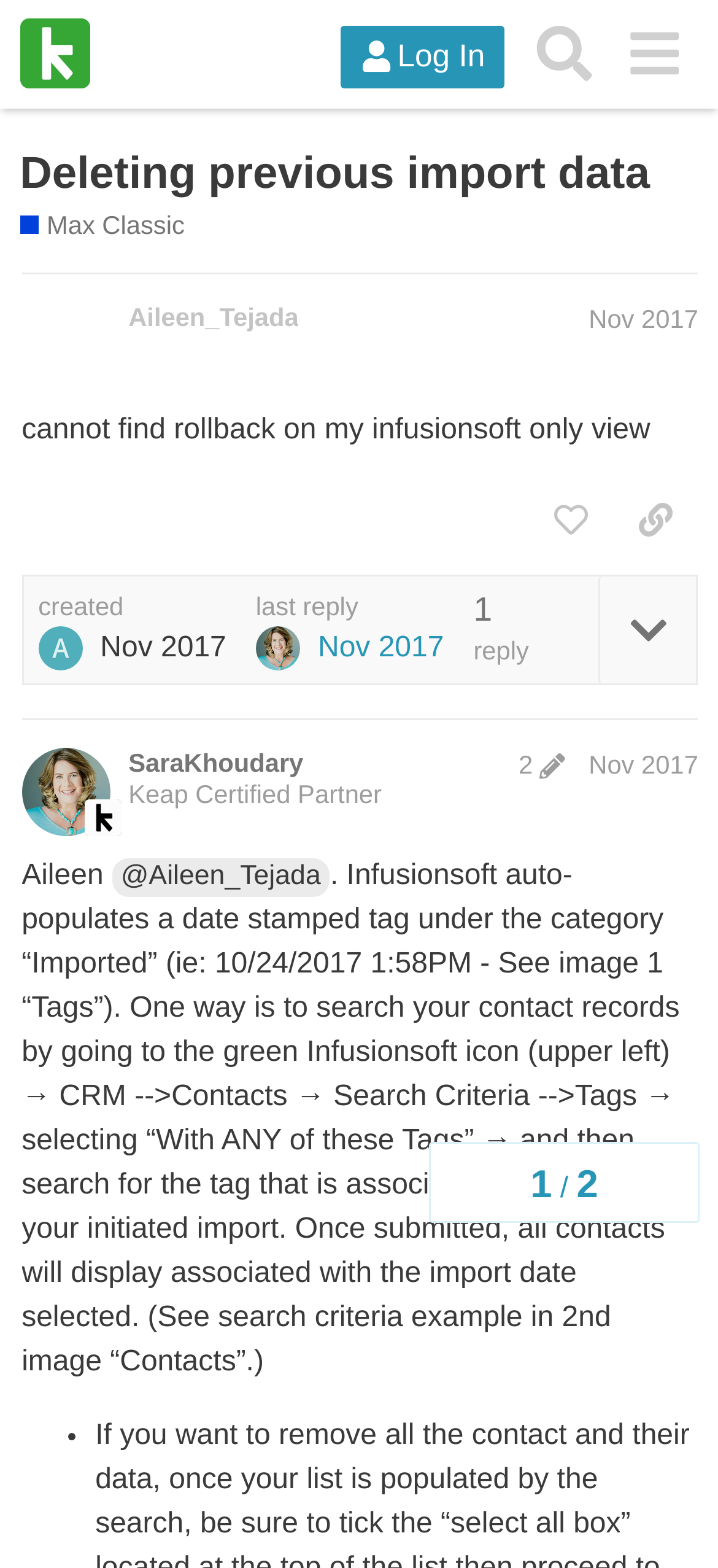What is the topic of the current discussion?
Please provide a comprehensive answer based on the contents of the image.

The topic of the current discussion is 'Deleting previous import data' which can be inferred from the heading element with the text 'Deleting previous import data' on the webpage.